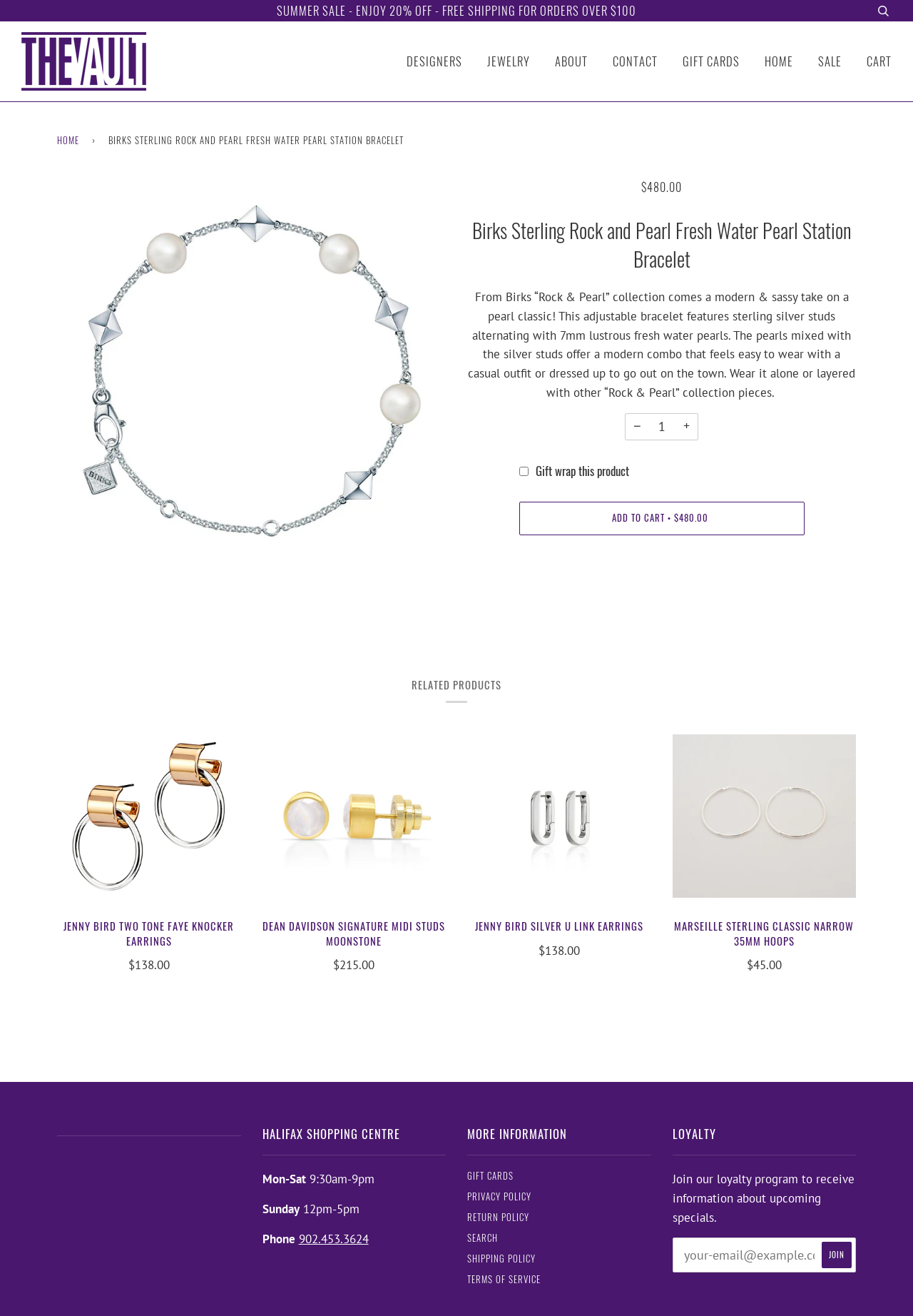Determine the coordinates of the bounding box that should be clicked to complete the instruction: "Go to designers page". The coordinates should be represented by four float numbers between 0 and 1: [left, top, right, bottom].

[0.438, 0.029, 0.506, 0.065]